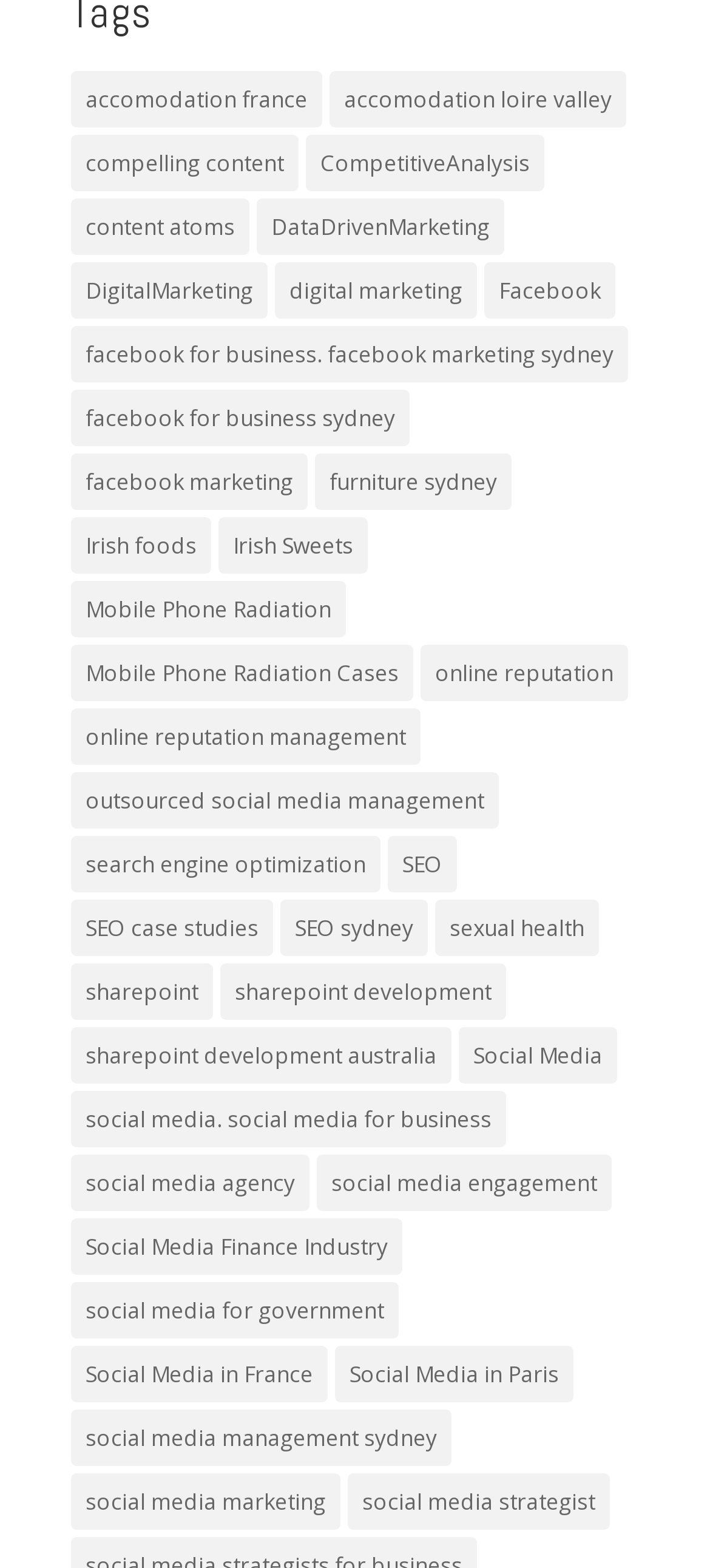Can you find the bounding box coordinates for the element to click on to achieve the instruction: "Explore compelling content"?

[0.1, 0.085, 0.421, 0.121]